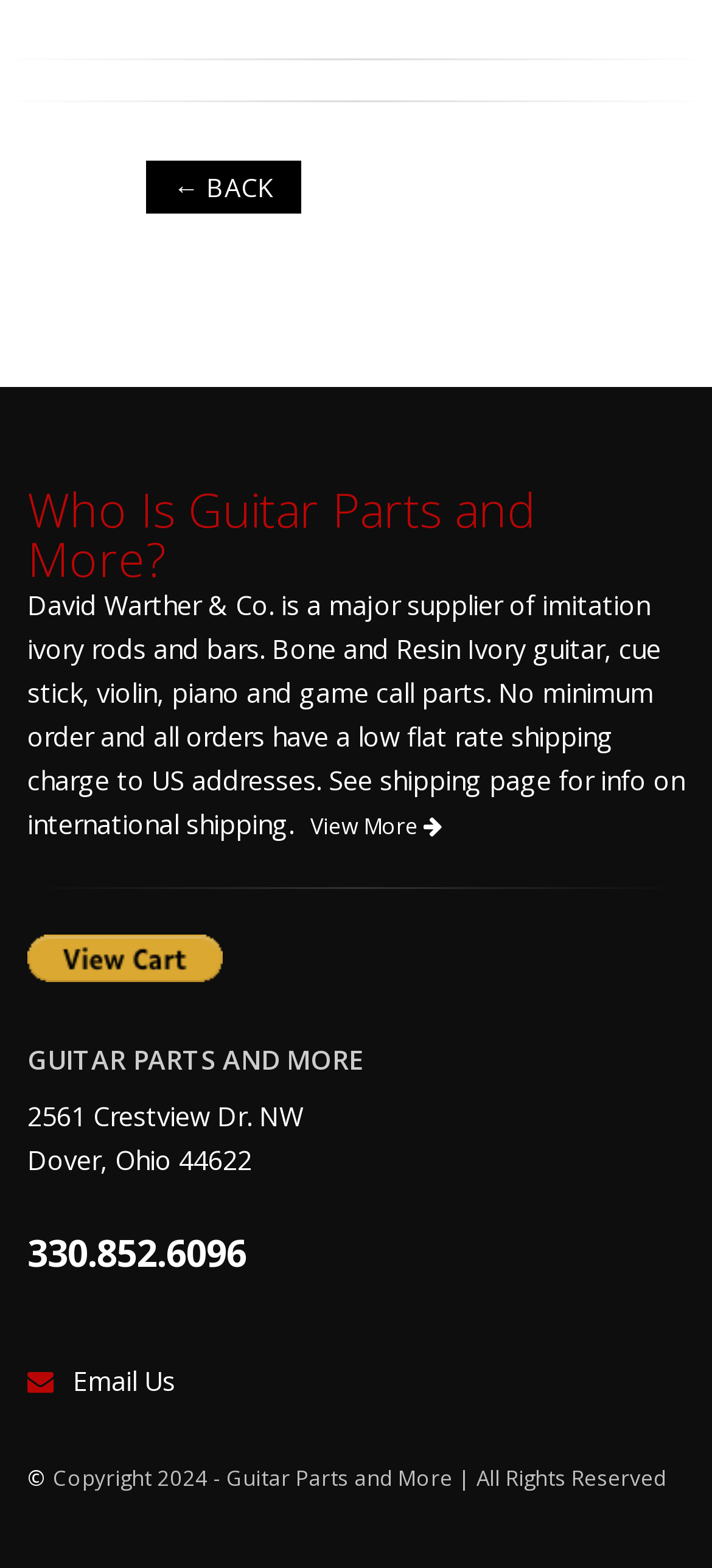Carefully examine the image and provide an in-depth answer to the question: What is the address?

The address can be found in the StaticText elements that display the contact information, which are '2561 Crestview Dr. NW' and 'Dover, Ohio 44622'.